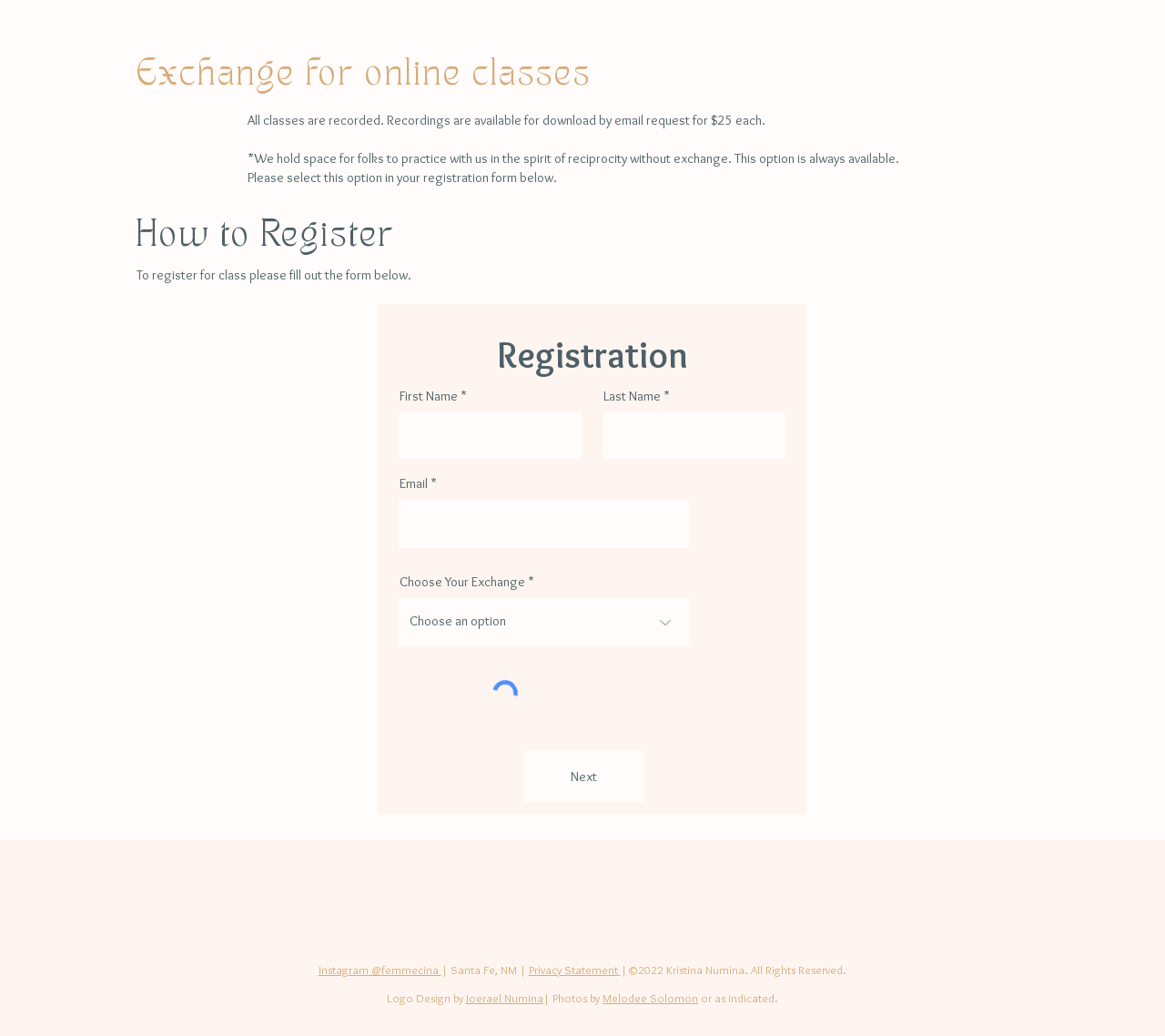Please provide a detailed answer to the question below by examining the image:
What is the cost of downloading class recordings?

According to the text, 'Recordings are available for download by email request for $25 each.' This indicates that users can request to download class recordings via email and will be charged $25 for each recording.